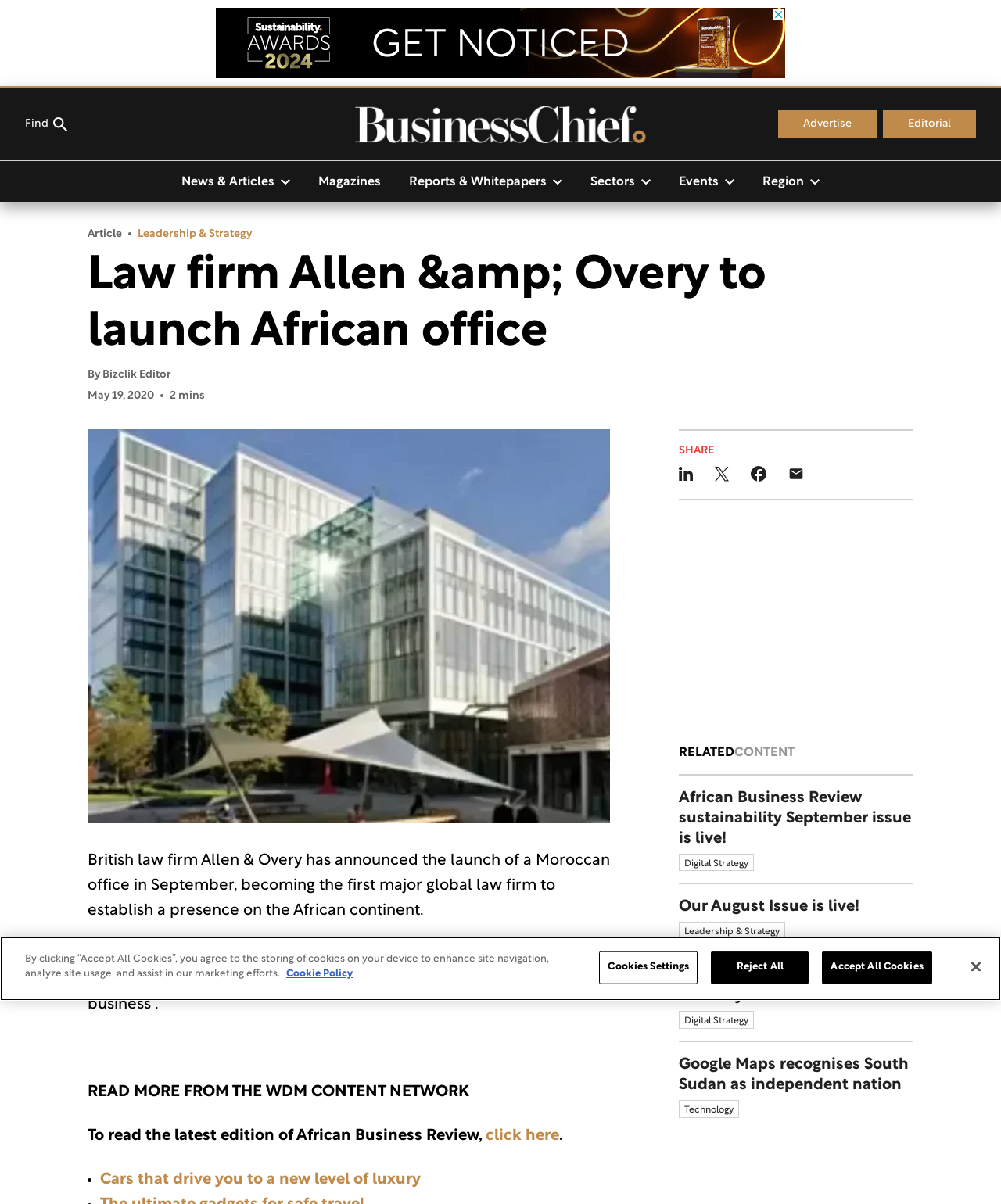Find the bounding box coordinates of the element to click in order to complete the given instruction: "Read the article 'Law firm Allen & Overy to launch African office'."

[0.088, 0.206, 0.912, 0.3]